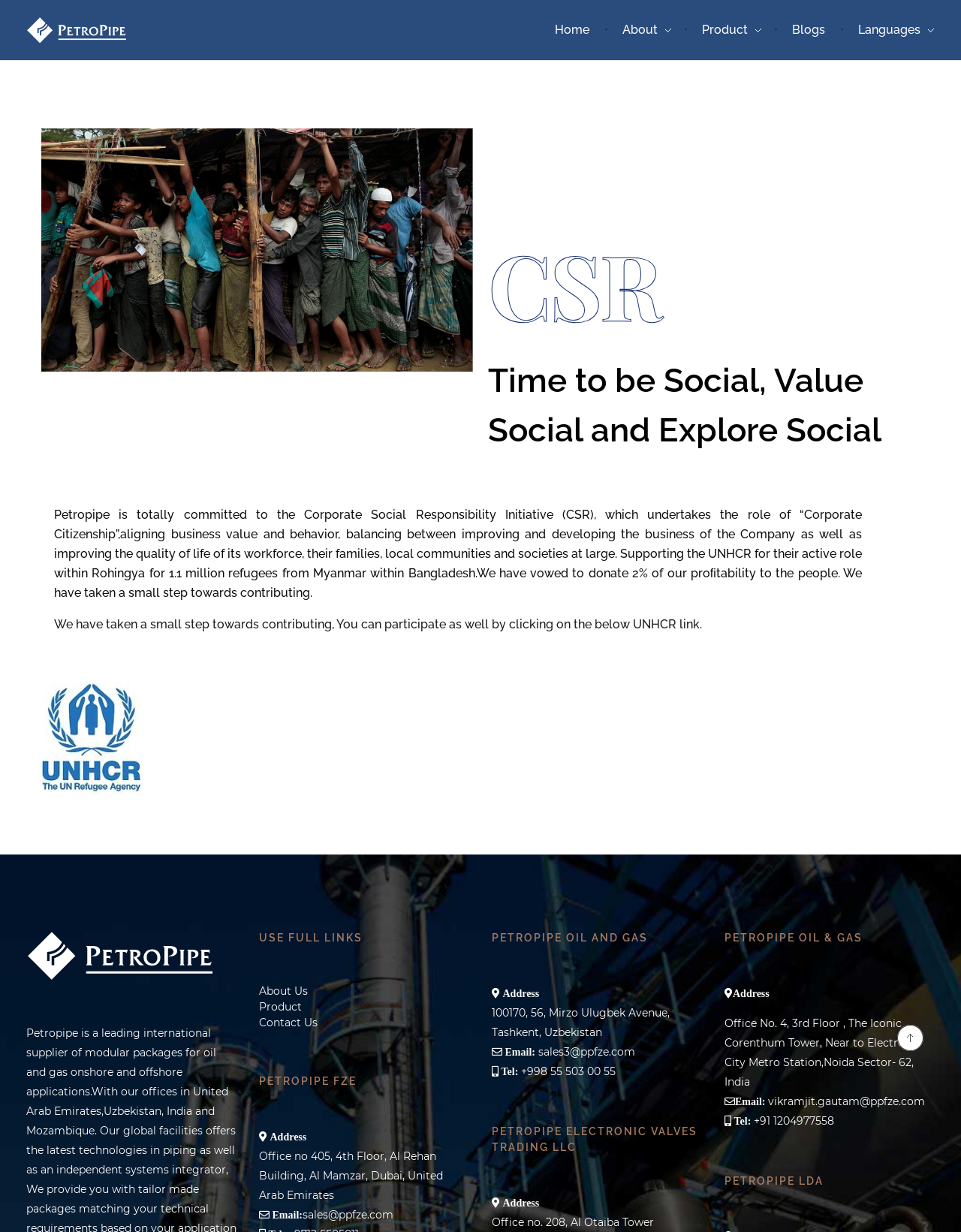Indicate the bounding box coordinates of the element that needs to be clicked to satisfy the following instruction: "Contact Petropipe FZE". The coordinates should be four float numbers between 0 and 1, i.e., [left, top, right, bottom].

[0.27, 0.825, 0.33, 0.836]